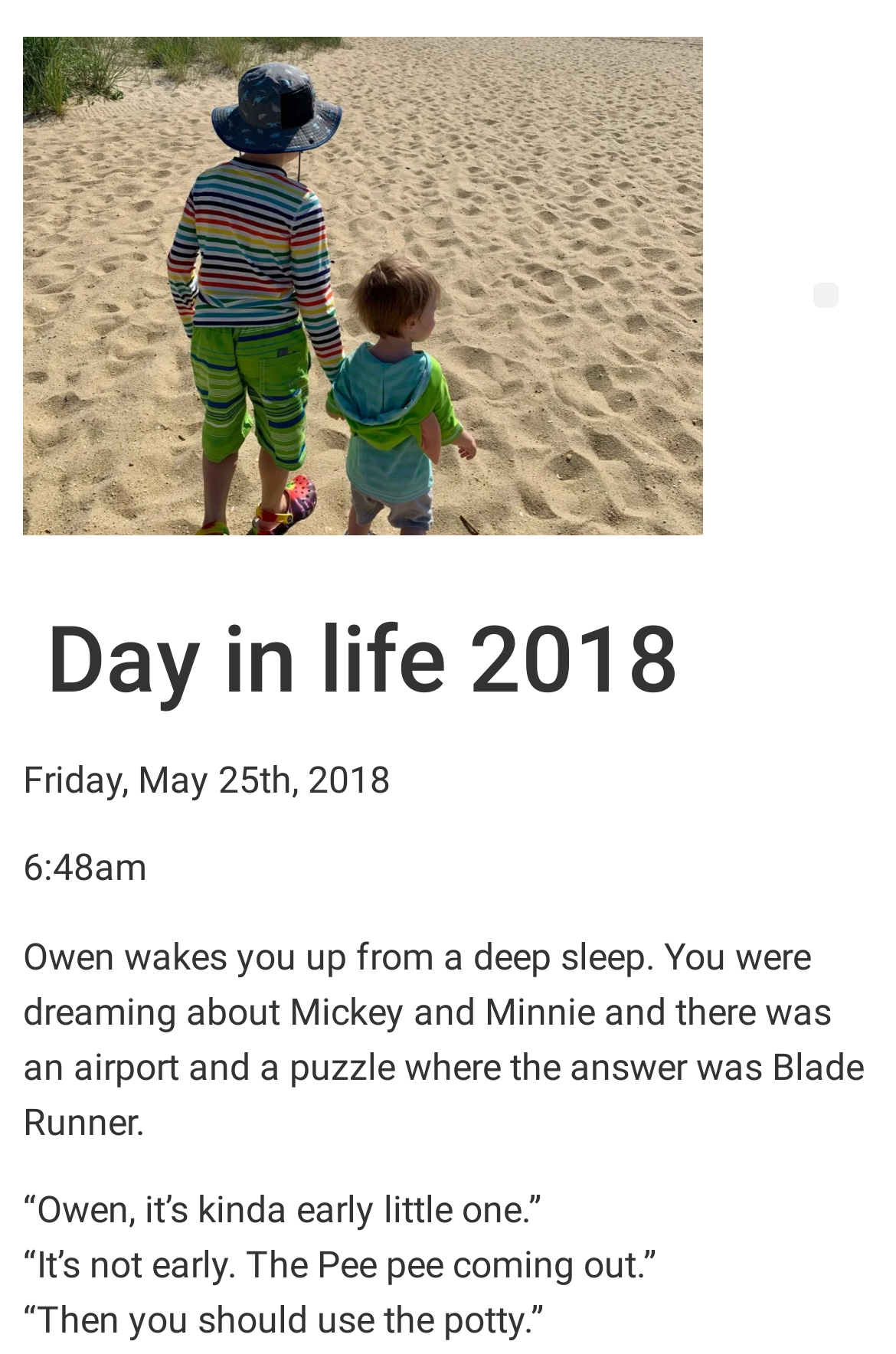Please determine the bounding box coordinates for the UI element described as: "alt="SilverCPU"".

[0.026, 0.027, 0.785, 0.407]